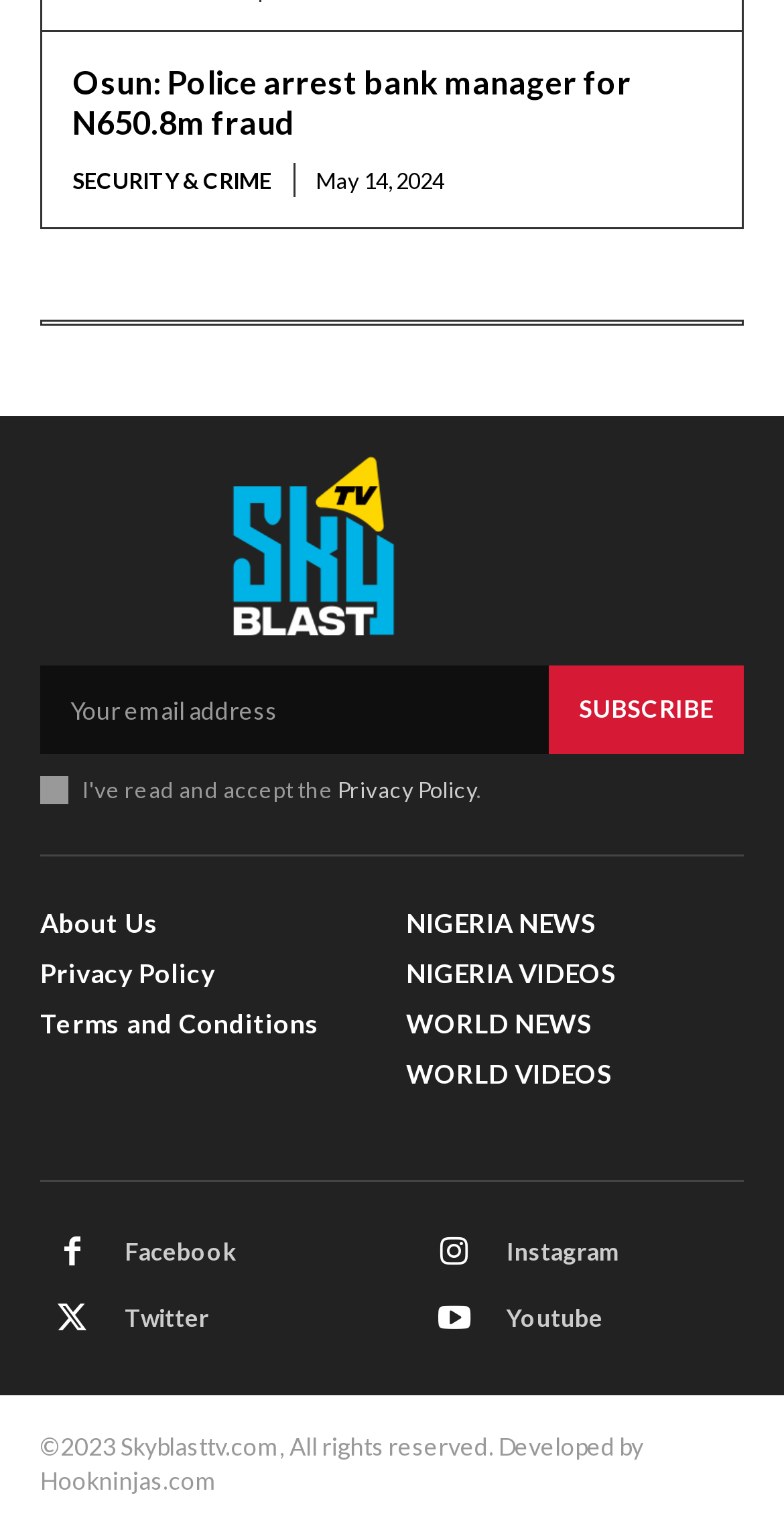Determine the bounding box coordinates for the clickable element to execute this instruction: "Visit the About Us page". Provide the coordinates as four float numbers between 0 and 1, i.e., [left, top, right, bottom].

[0.051, 0.591, 0.482, 0.614]